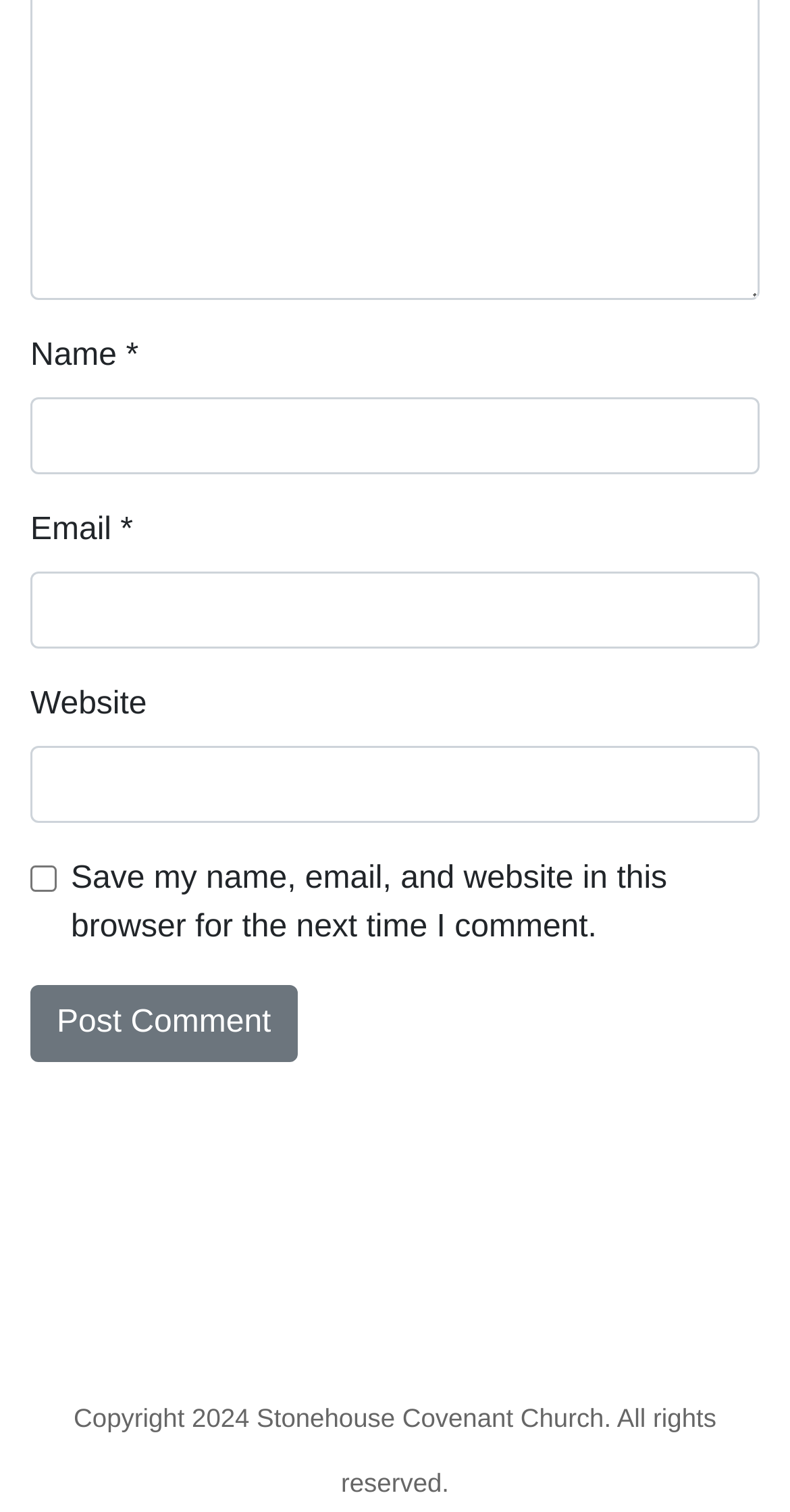Please find the bounding box coordinates of the element that needs to be clicked to perform the following instruction: "Save your information for next time". The bounding box coordinates should be four float numbers between 0 and 1, represented as [left, top, right, bottom].

[0.038, 0.573, 0.072, 0.59]